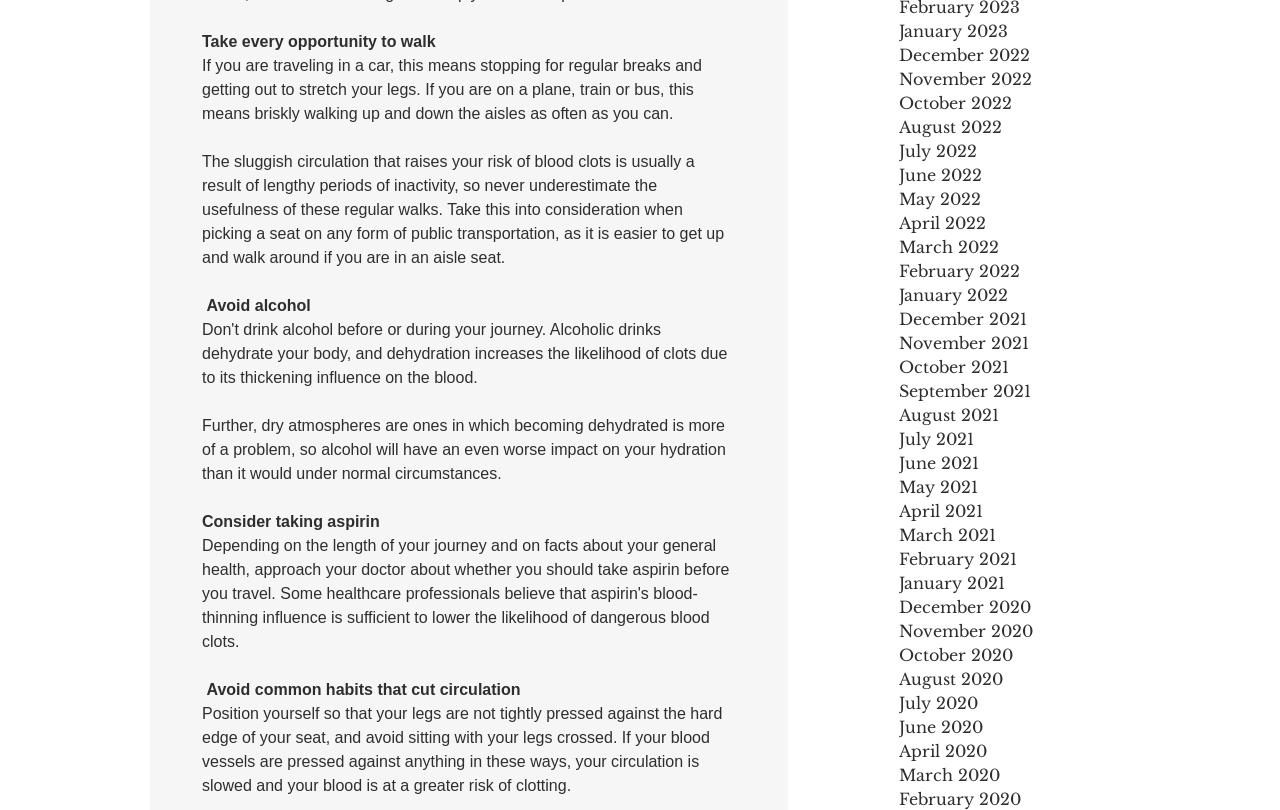Use the details in the image to answer the question thoroughly: 
Why is it bad to drink alcohol during travel?

According to the StaticText element, 'Further, dry atmospheres are ones in which becoming dehydrated is more of a problem, so alcohol will have an even worse impact on your hydration than it would under normal circumstances.' This implies that drinking alcohol during travel can exacerbate dehydration, which is bad for overall health.